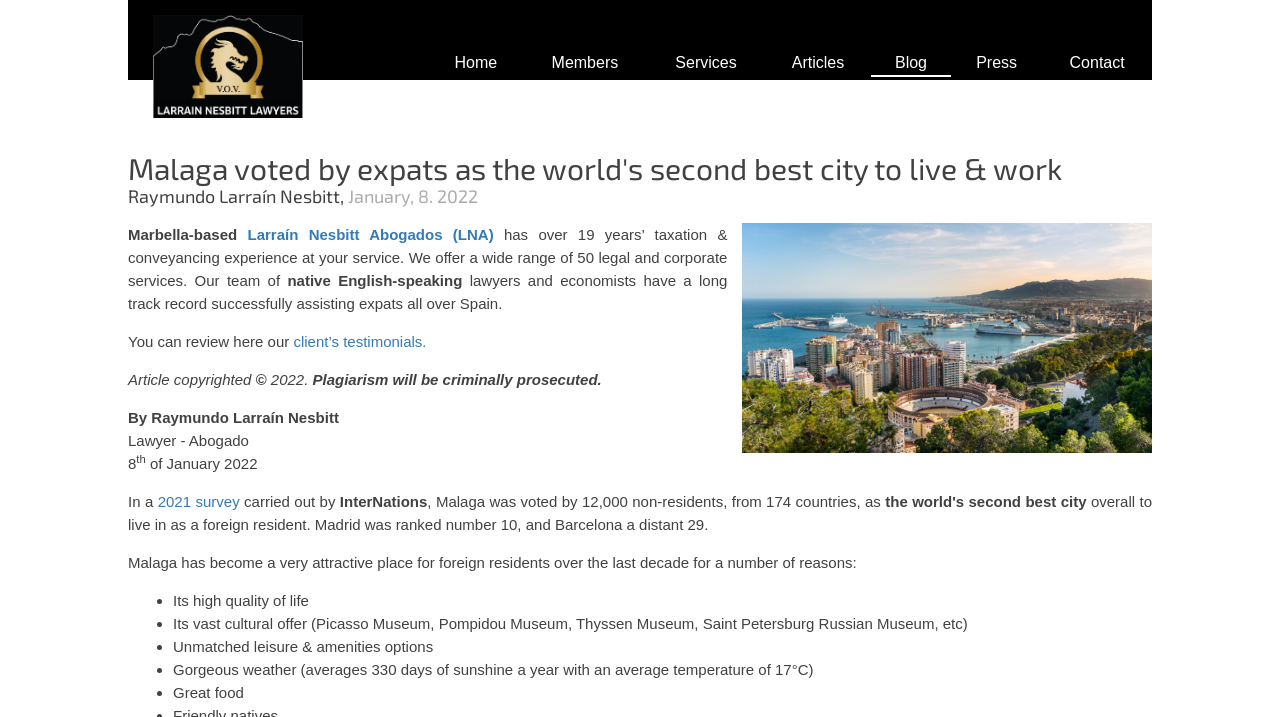Who wrote the article?
Look at the screenshot and respond with one word or a short phrase.

Raymundo Larraín Nesbitt